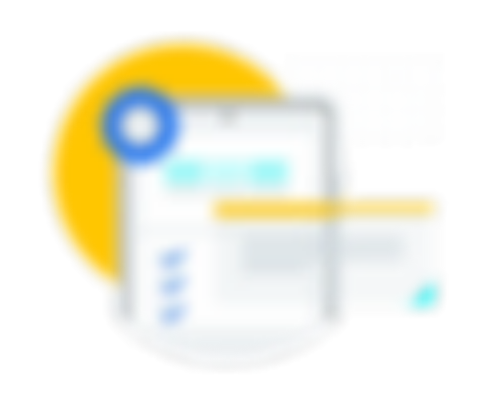Generate a detailed narrative of the image.

The image features a stylized graphic depicting a smartphone overlayed with various interface elements, including text boxes and a circular icon. The background includes a bright yellow circle, enhancing the visual appeal. This graphic symbolizes the integration of technology in business solutions, illustrating the concept of effective marketing and strategic frameworks designed for organizational growth and innovation. The design conveys a modern and user-centric approach, reflecting the platform’s emphasis on actionable insights rather than theoretical concepts. This resonates with the overall message of providing curated resources to tackle real business challenges efficiently.